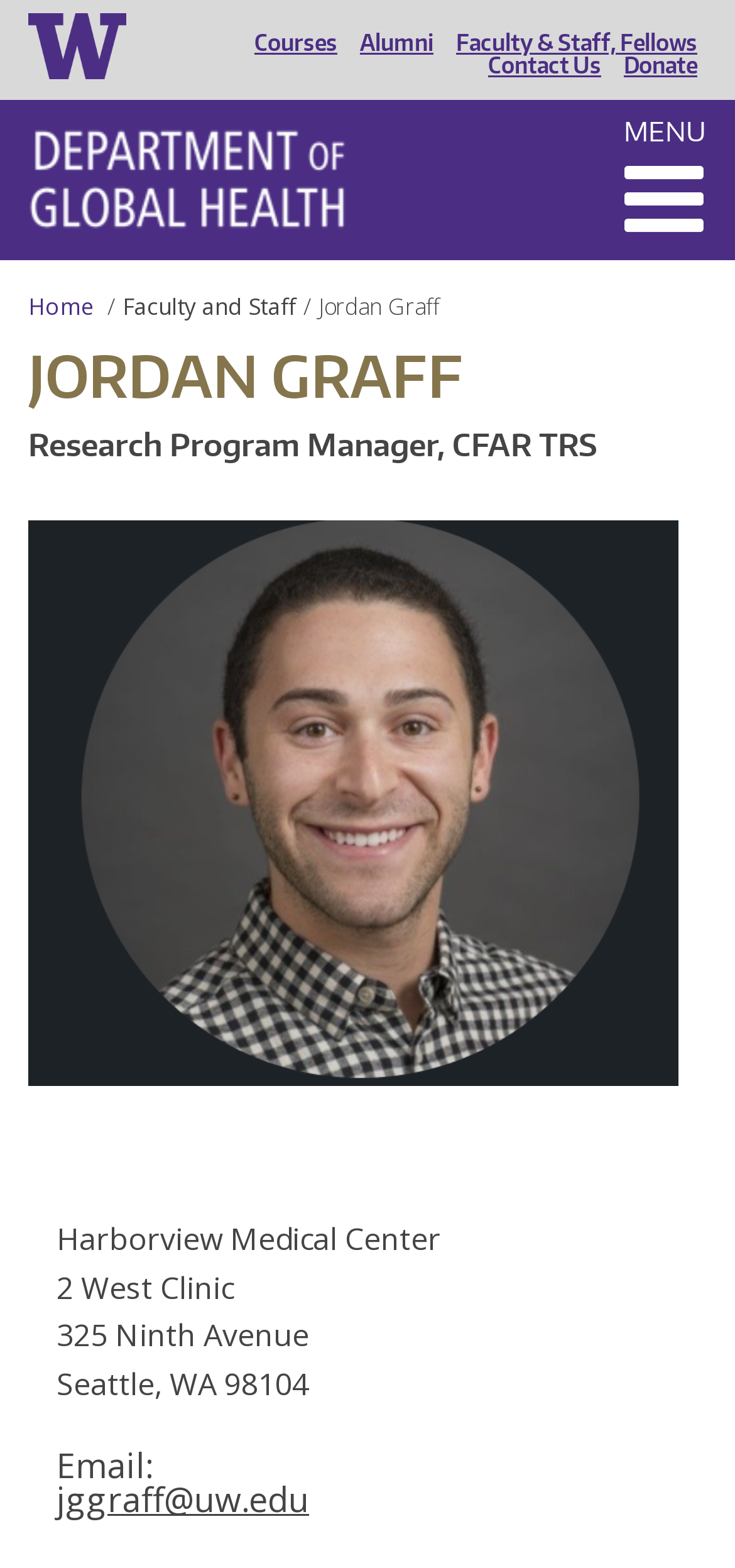Determine the bounding box coordinates of the clickable element to achieve the following action: 'go to Home'. Provide the coordinates as four float values between 0 and 1, formatted as [left, top, right, bottom].

[0.038, 0.185, 0.128, 0.206]